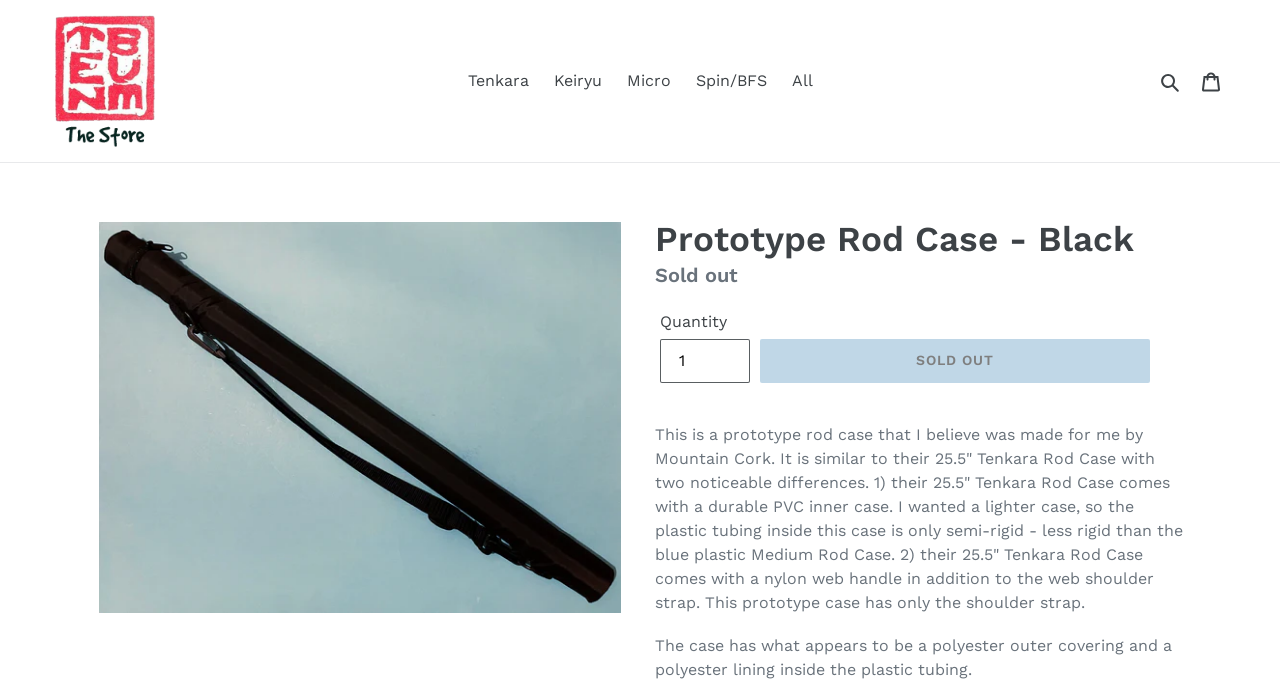Identify the bounding box coordinates of the clickable region necessary to fulfill the following instruction: "Search for products". The bounding box coordinates should be four float numbers between 0 and 1, i.e., [left, top, right, bottom].

[0.91, 0.087, 0.934, 0.151]